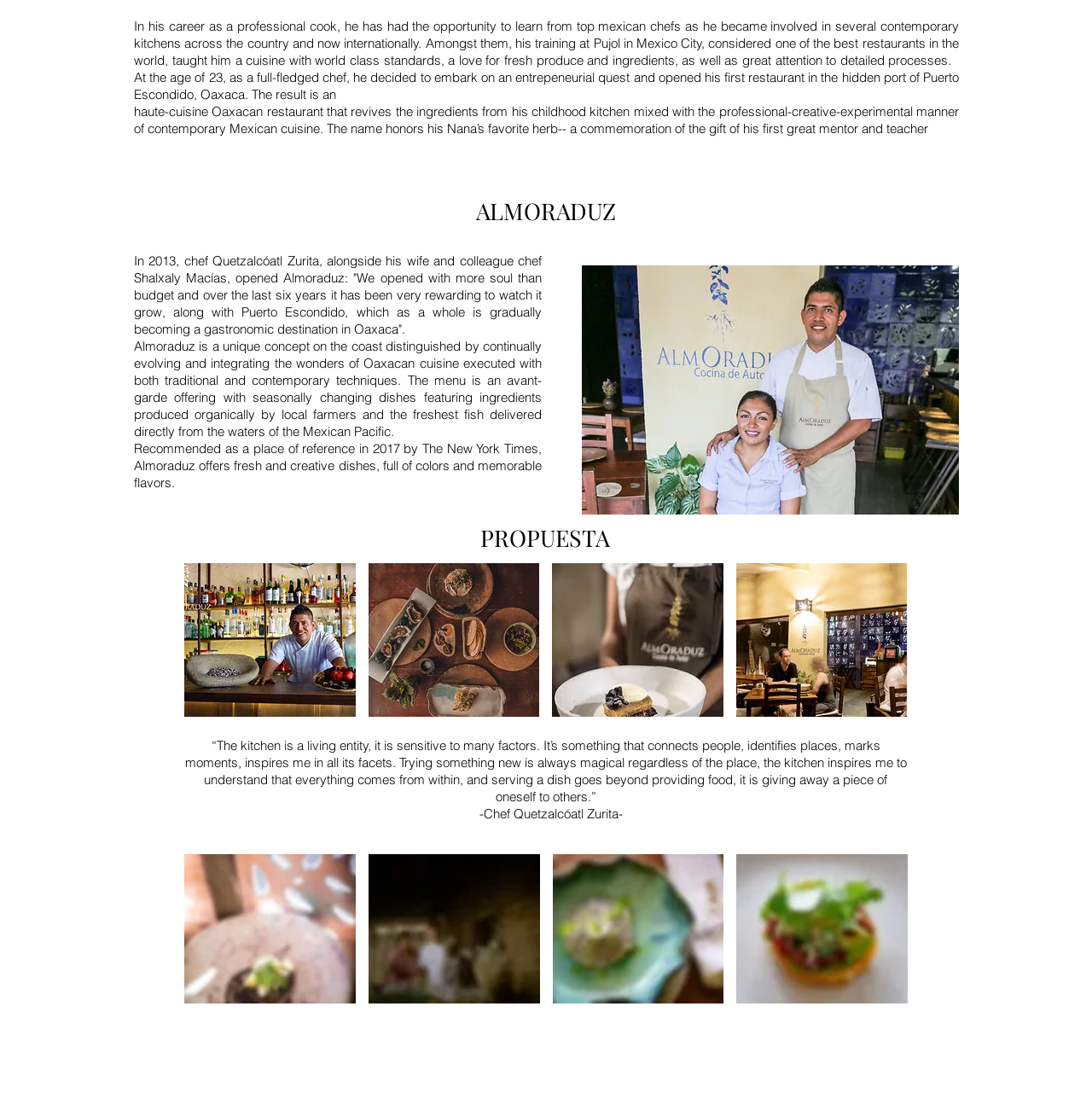Determine the bounding box coordinates of the section I need to click to execute the following instruction: "Click the first gallery button". Provide the coordinates as four float numbers between 0 and 1, i.e., [left, top, right, bottom].

[0.169, 0.507, 0.325, 0.645]